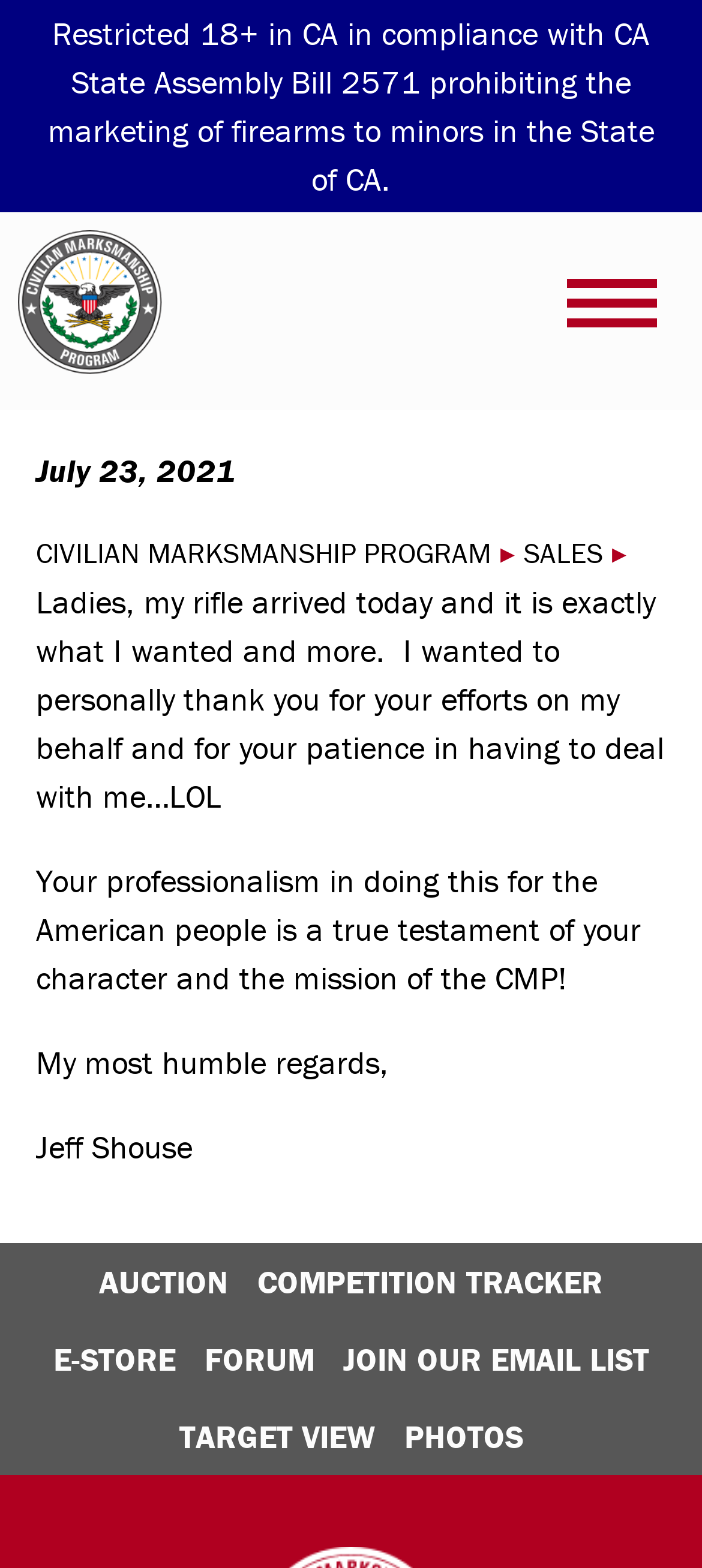Predict the bounding box coordinates of the area that should be clicked to accomplish the following instruction: "Check the 'E-STORE'". The bounding box coordinates should consist of four float numbers between 0 and 1, i.e., [left, top, right, bottom].

[0.055, 0.842, 0.271, 0.891]